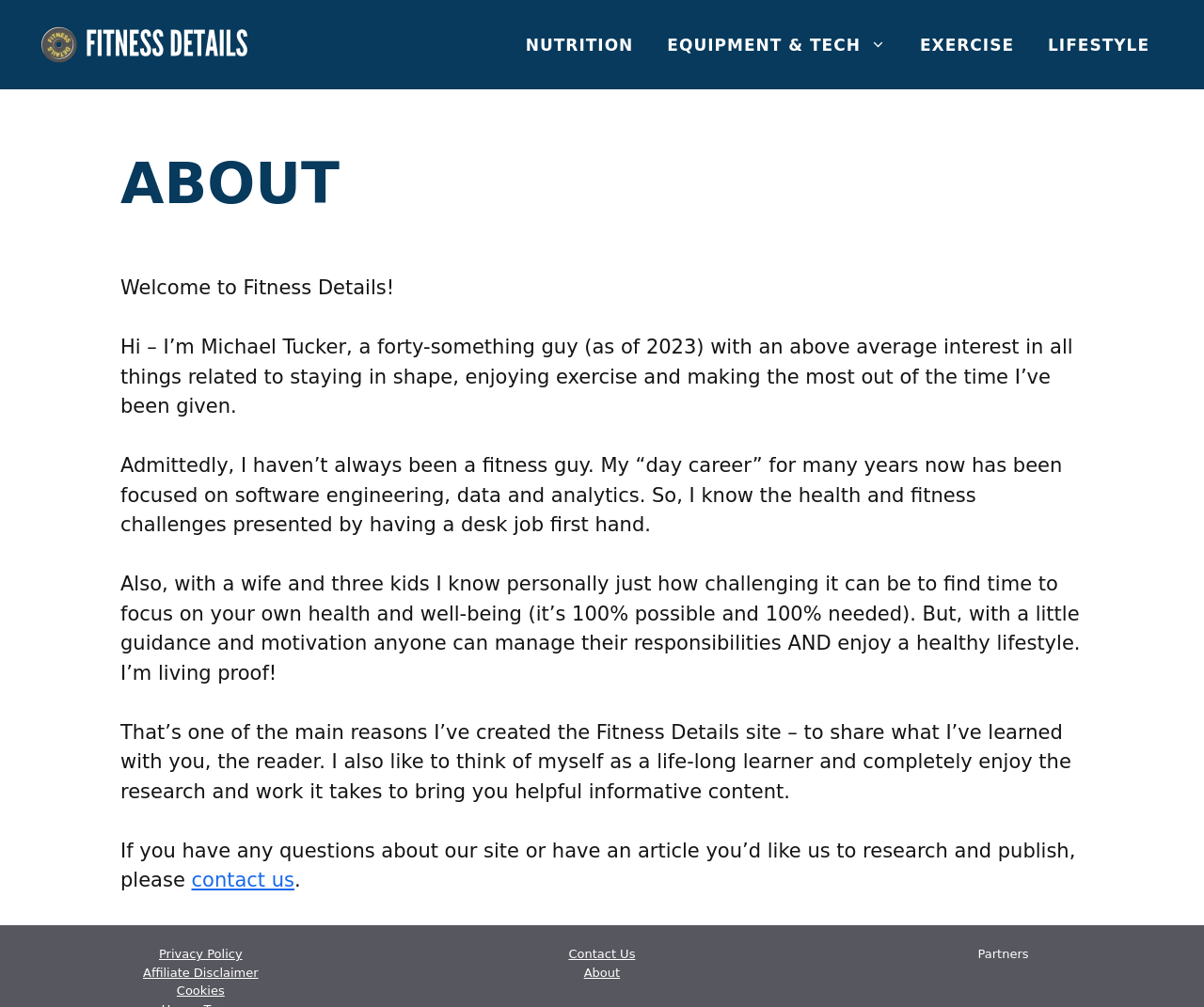Could you determine the bounding box coordinates of the clickable element to complete the instruction: "Go to EQUIPMENT & TECH page"? Provide the coordinates as four float numbers between 0 and 1, i.e., [left, top, right, bottom].

[0.54, 0.016, 0.75, 0.072]